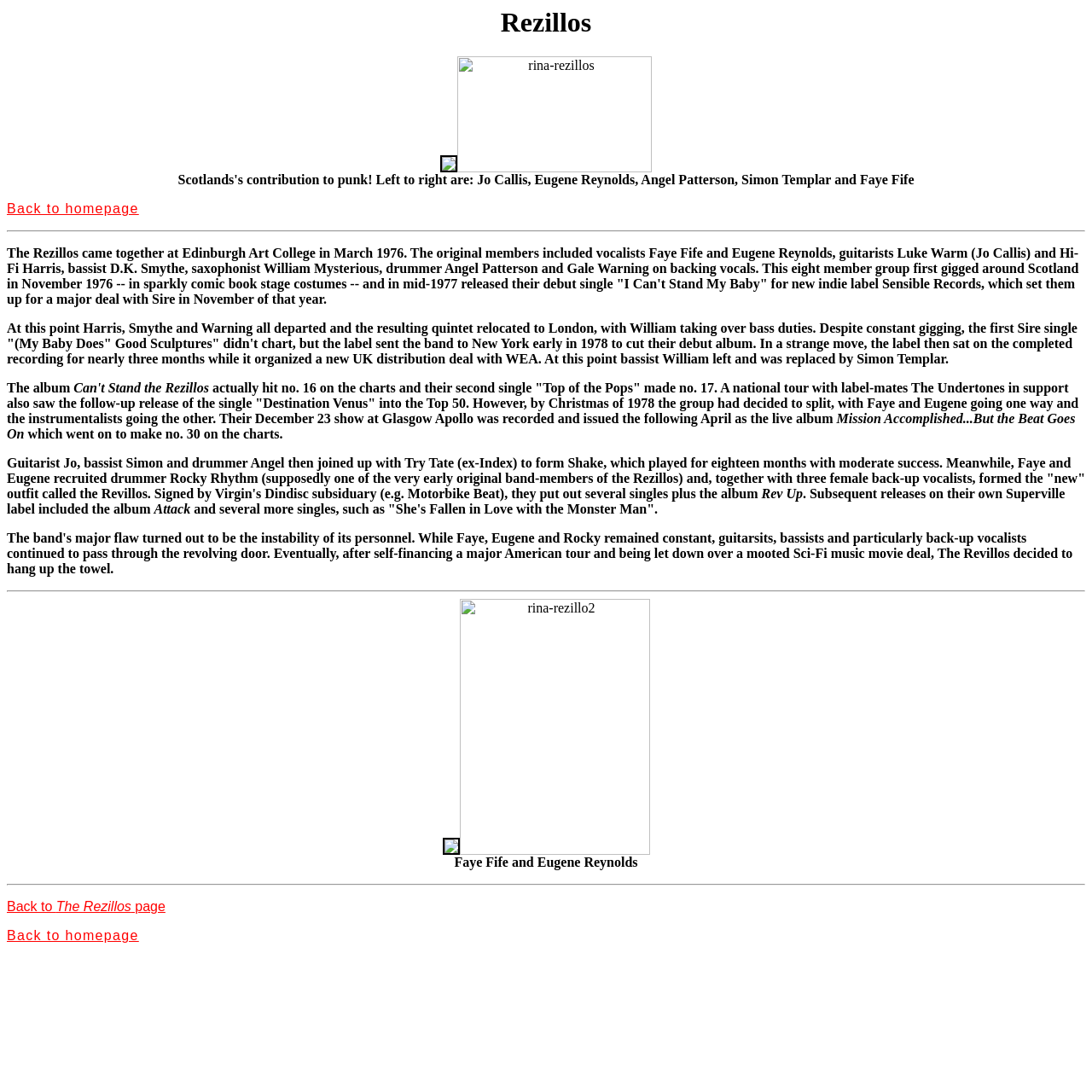Respond to the question below with a concise word or phrase:
What was the name of the live album?

Mission Accomplished...But the Beat Goes On